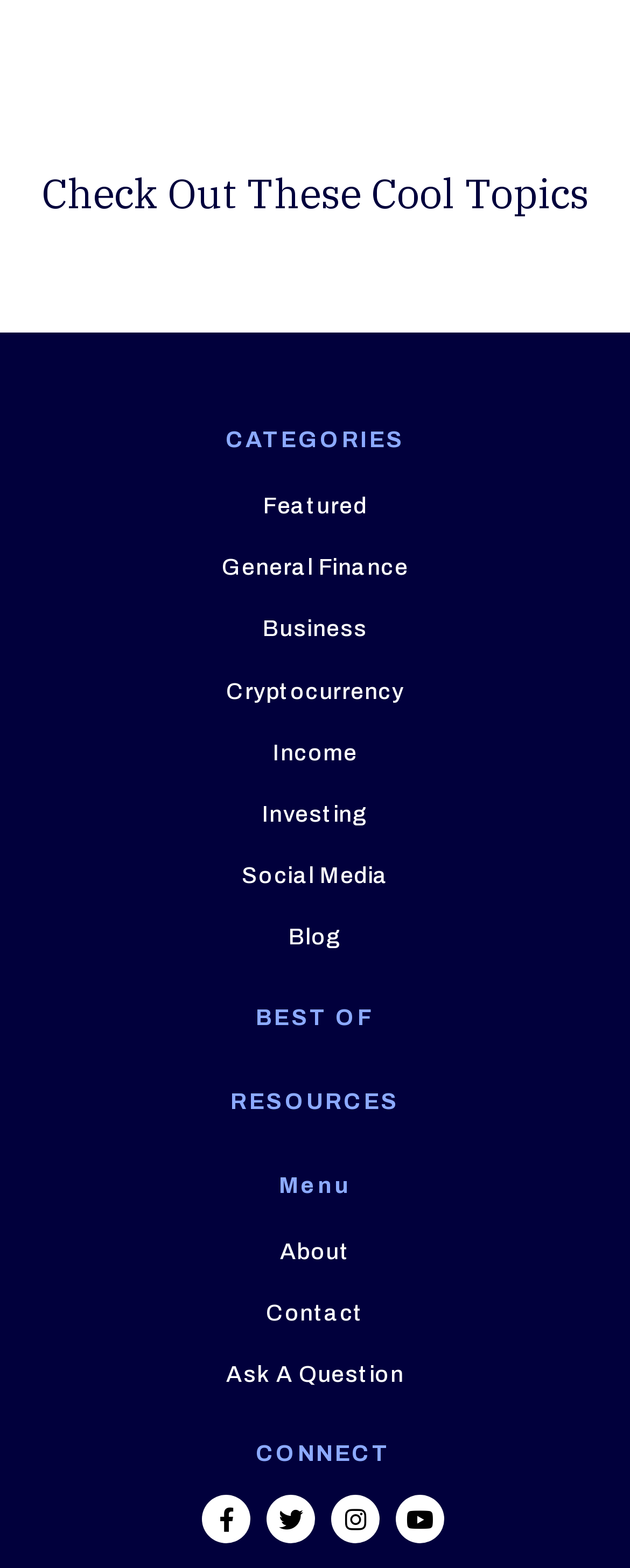Could you find the bounding box coordinates of the clickable area to complete this instruction: "View Business topics"?

[0.417, 0.394, 0.583, 0.409]